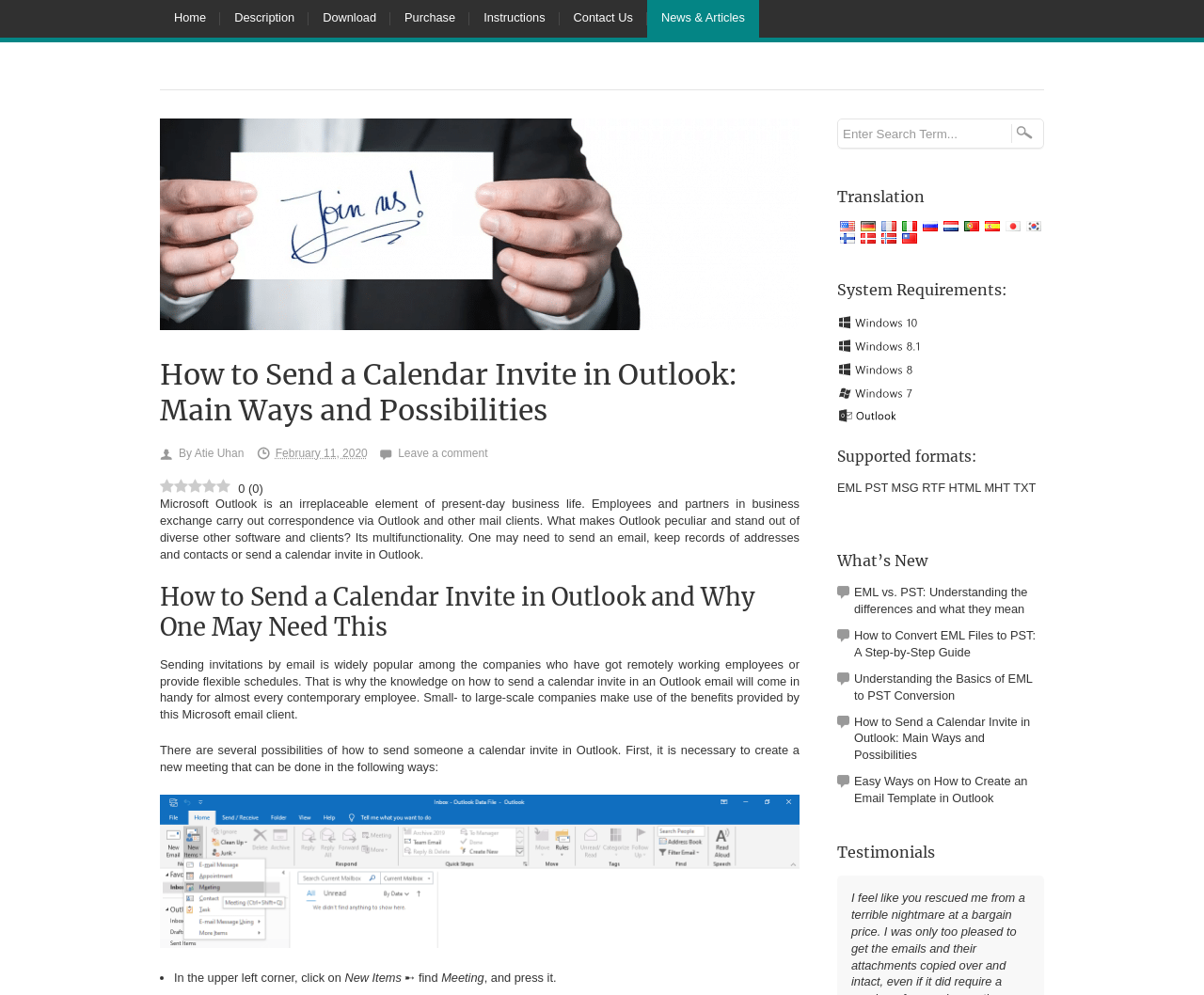Locate the bounding box coordinates of the clickable area needed to fulfill the instruction: "Click the 'hemming tape 20mm*10mtr 17806' link".

None